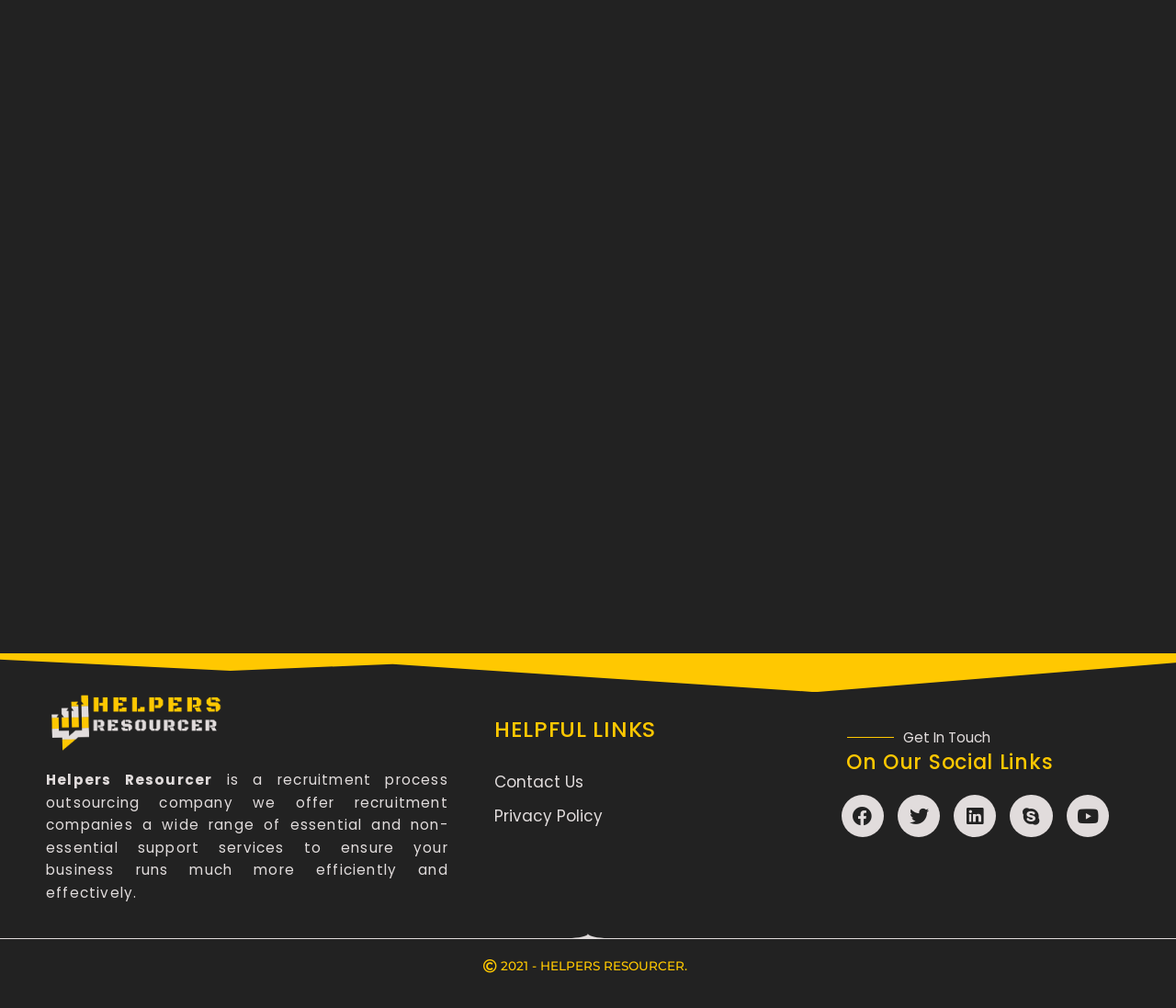Please provide a brief answer to the following inquiry using a single word or phrase:
What are the social media links available?

Facebook, Twitter, Linkedin, Skype, Youtube